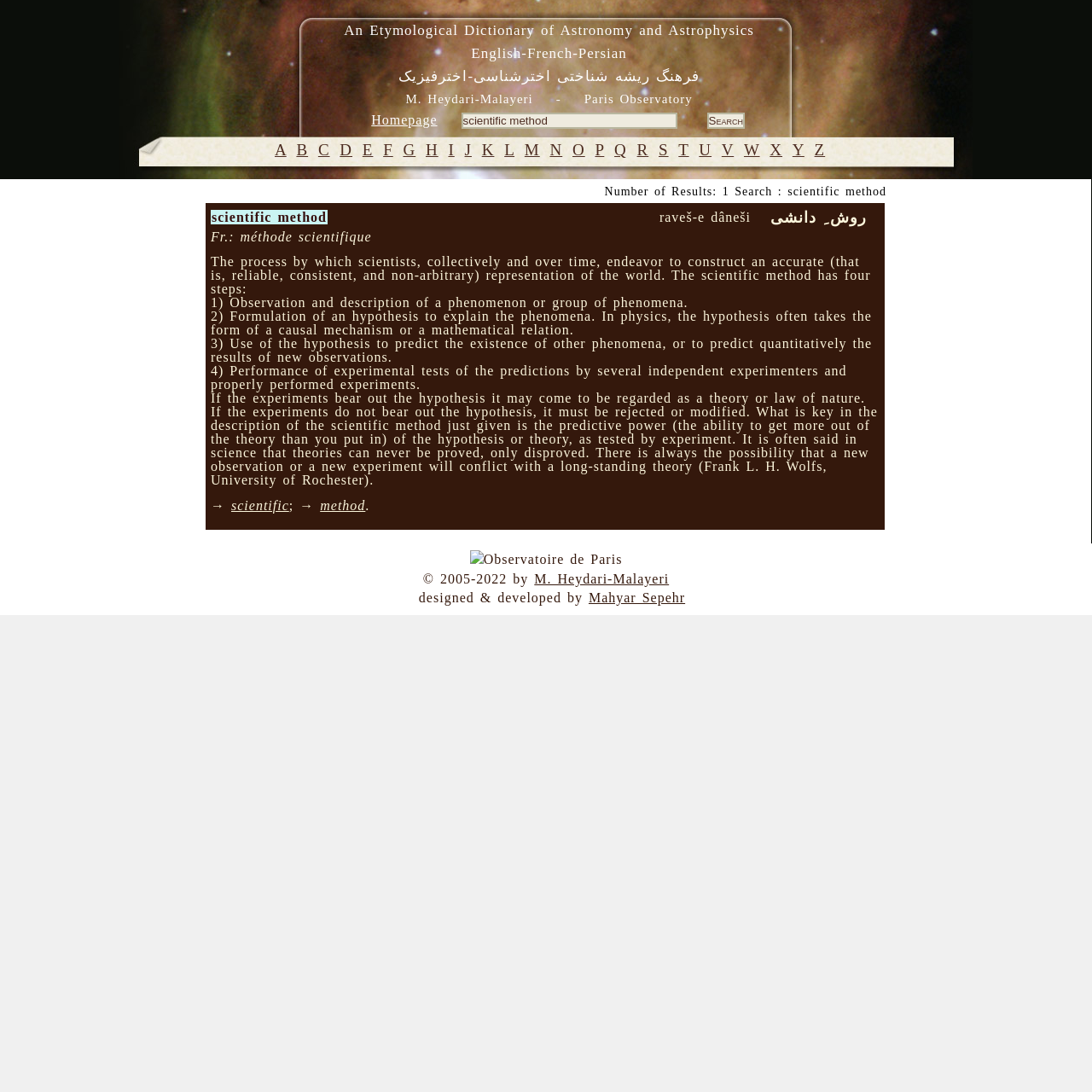Craft a detailed narrative of the webpage's structure and content.

This webpage is an etymological dictionary of astronomy and astrophysics, with a focus on English, French, and Persian languages. At the top of the page, there are three headings: the title of the dictionary, its Persian translation, and the author's name with their affiliation to the Paris Observatory. Below these headings, there is a navigation section with a homepage link and a search bar.

On the left side of the page, there is an alphabetical list of links, ranging from A to Z, which likely serve as a navigation menu for the dictionary. Below this list, there is an image of the Paris Observatory.

The main content of the page is a table that displays a single entry from the dictionary. The entry is for the term "scientific method" and includes its definition, explanation, and translation in Persian and French. The definition is divided into four steps, each described in a separate paragraph. There are also links to related terms, such as "scientific" and "method", within the definition.

At the bottom of the page, there is a copyright notice and credits for the designer and developer of the webpage.